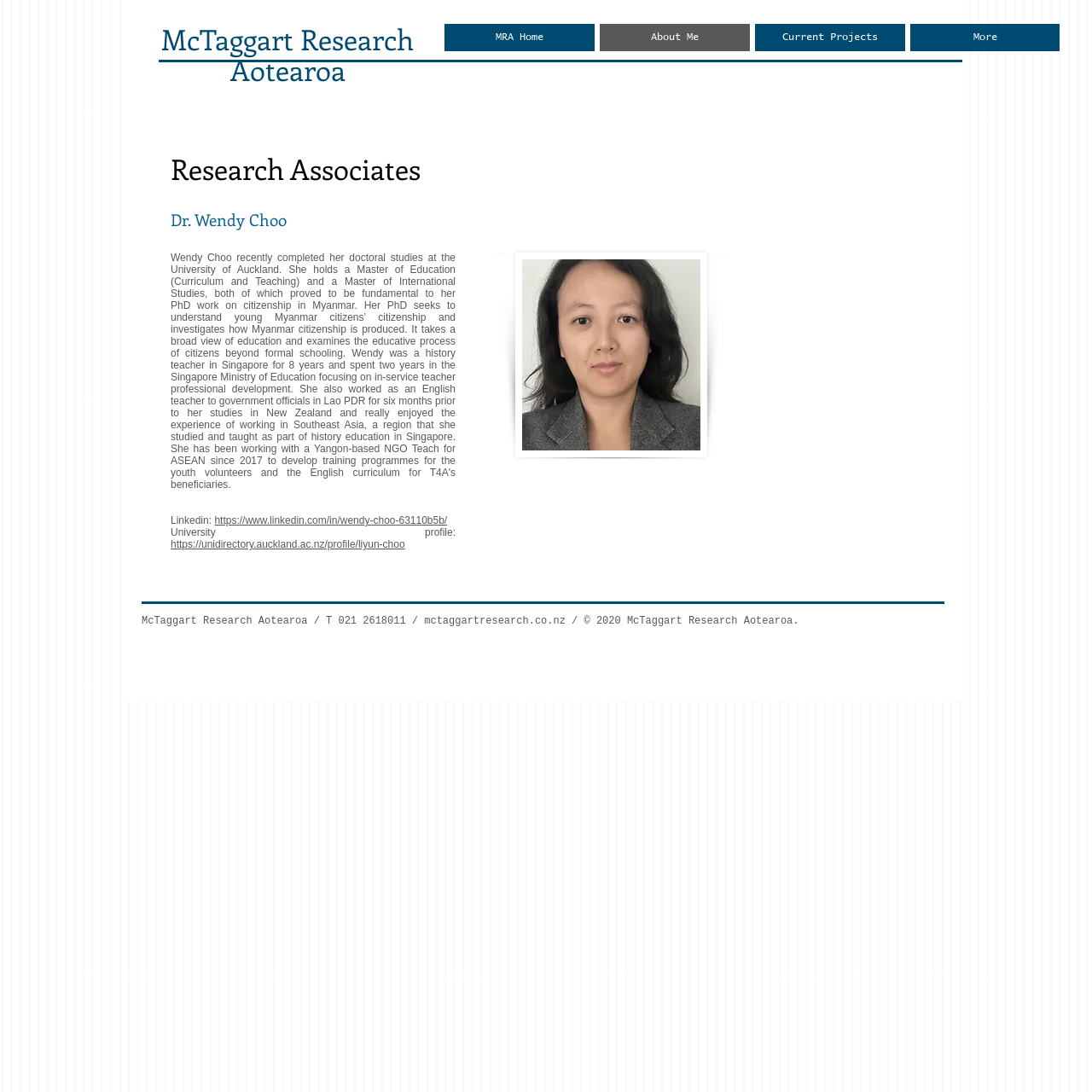What is the website of McTaggart Research Aotearoa?
Please use the visual content to give a single word or phrase answer.

mctaggartresearch.co.nz